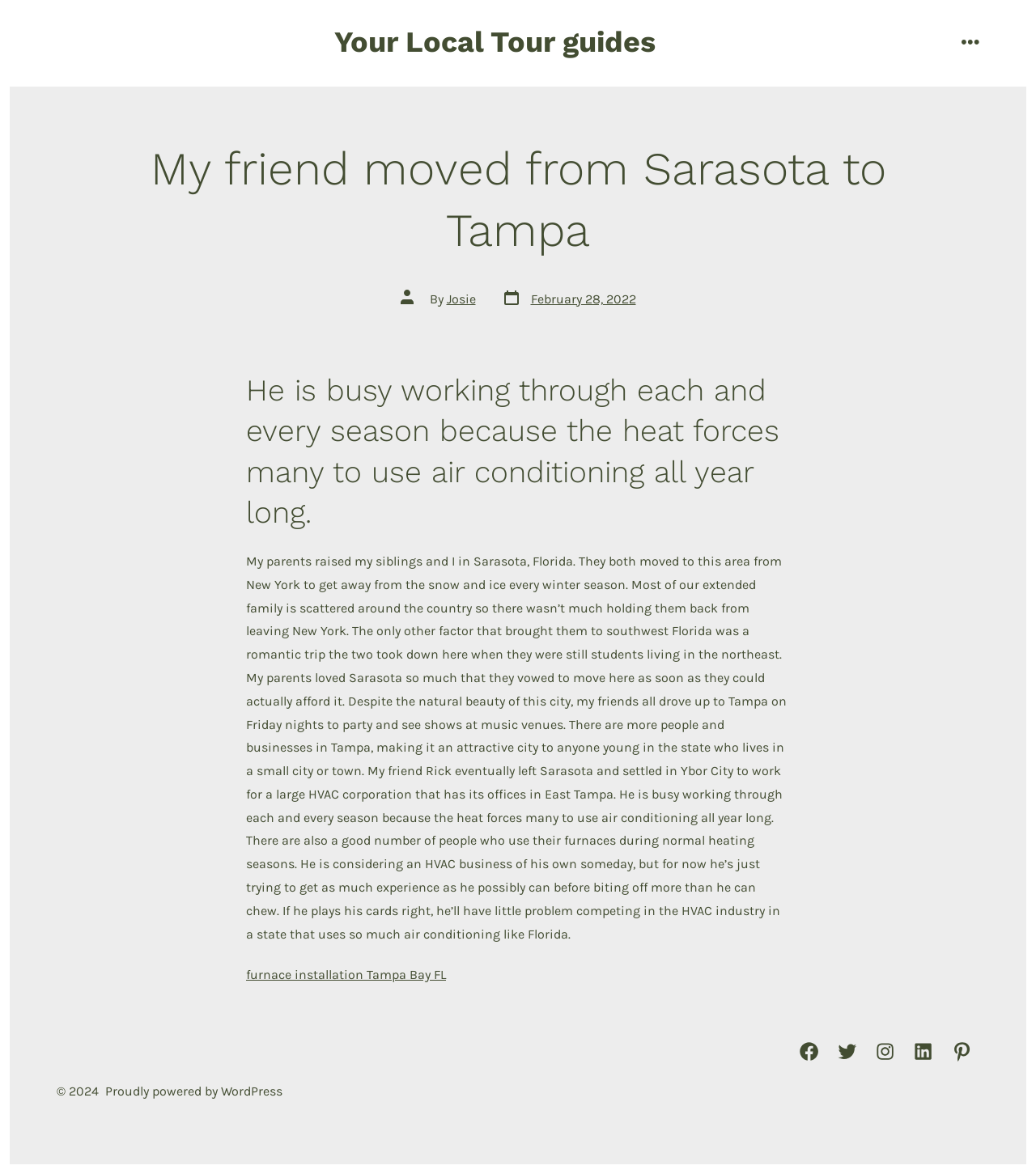Provide a brief response using a word or short phrase to this question:
Where did the author's parents move from?

New York